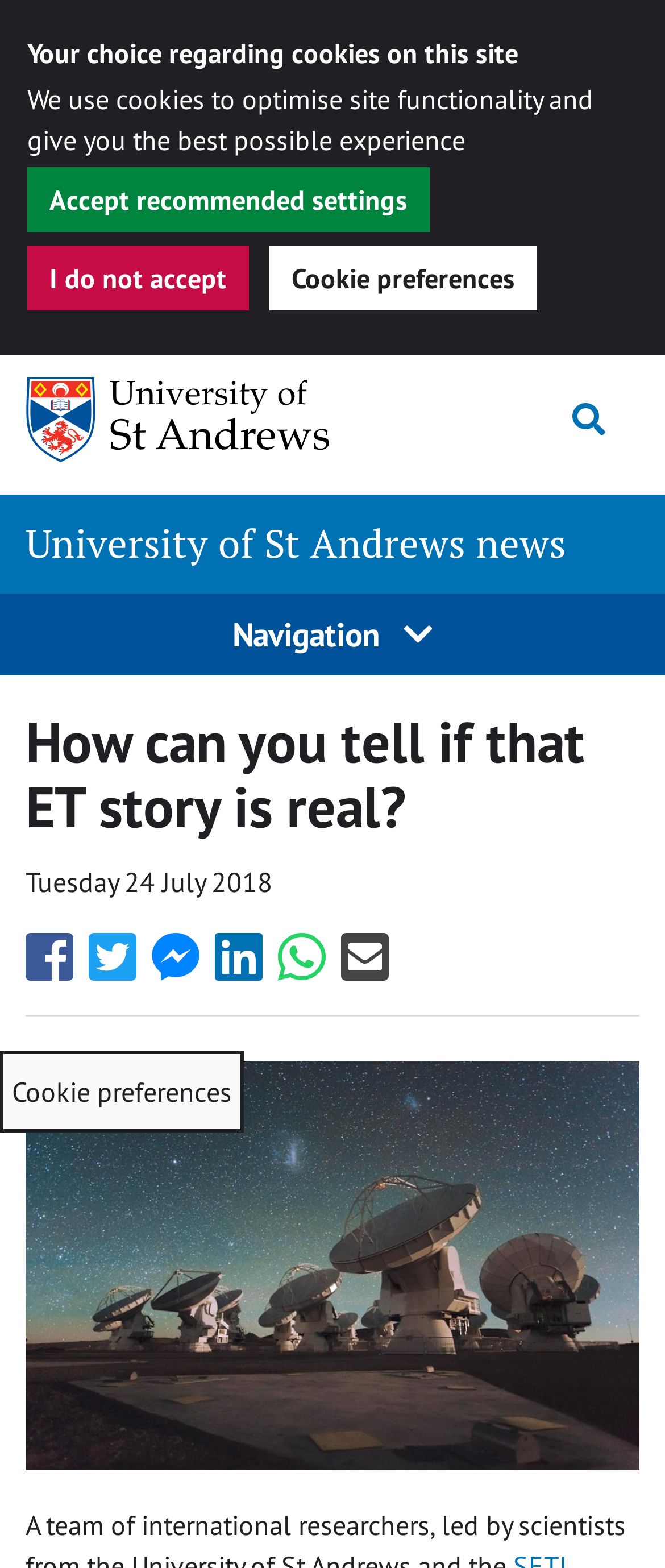Respond with a single word or phrase:
What is the topic of the news article?

ET story